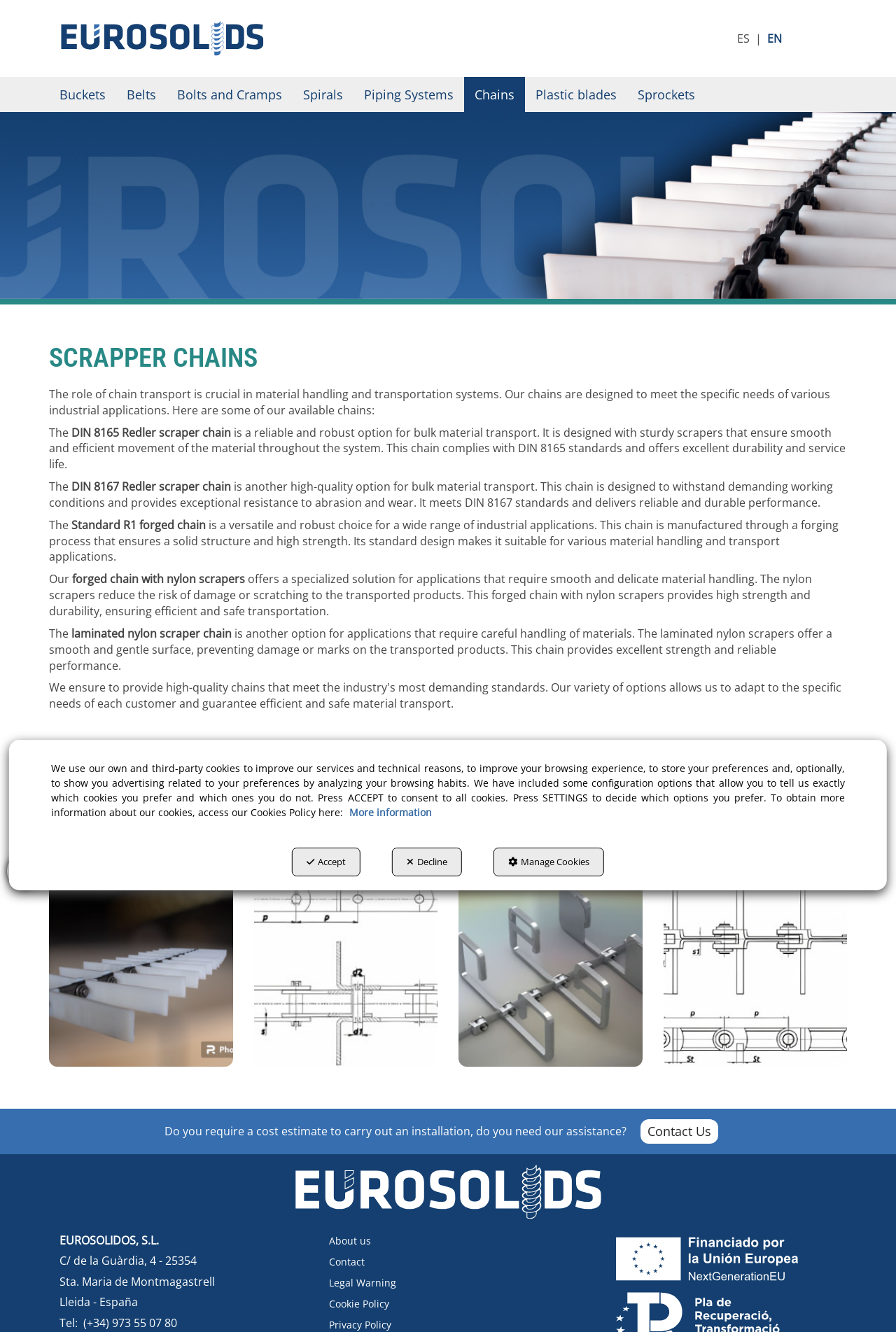What is the company name?
Please answer the question with a detailed response using the information from the screenshot.

The company name can be found in the top left corner of the webpage, where it says 'Scrapper Chains | Eurosolidos'.